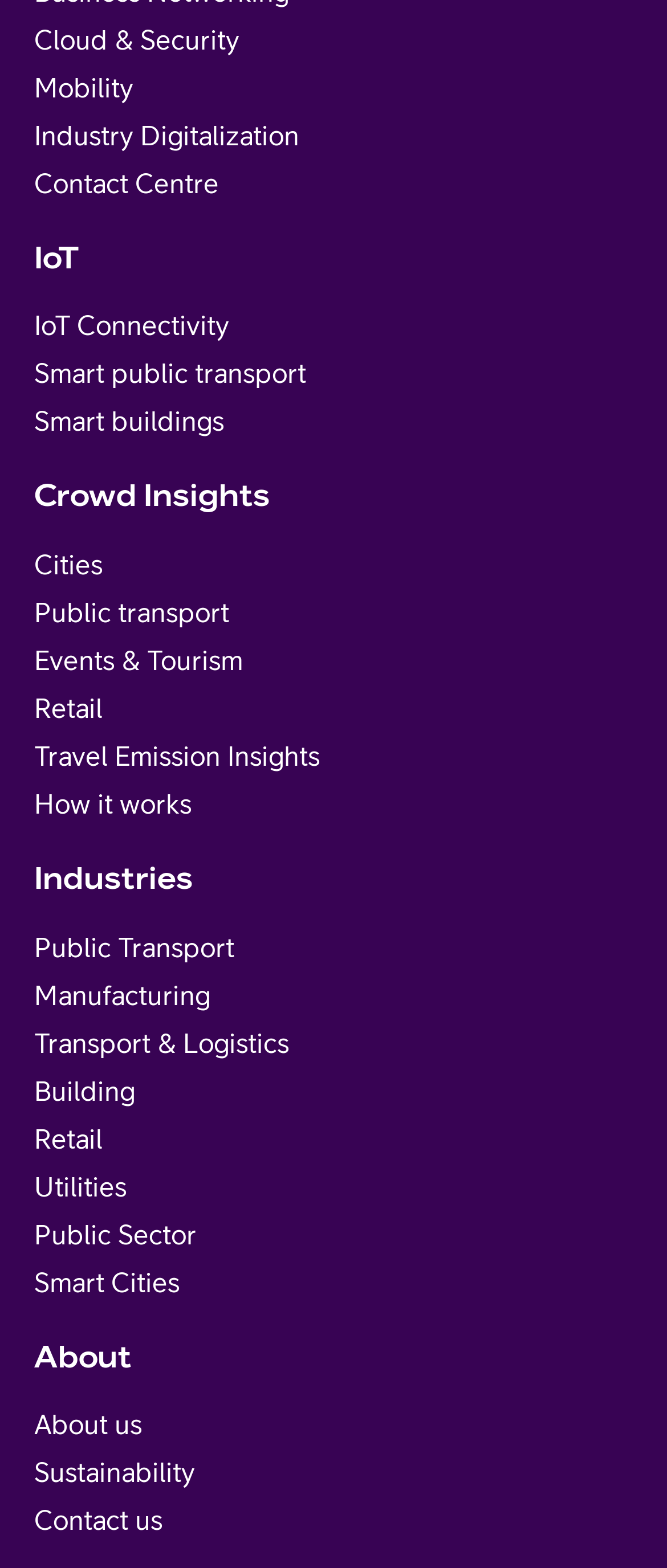How many links are related to transportation?
Answer the question using a single word or phrase, according to the image.

5